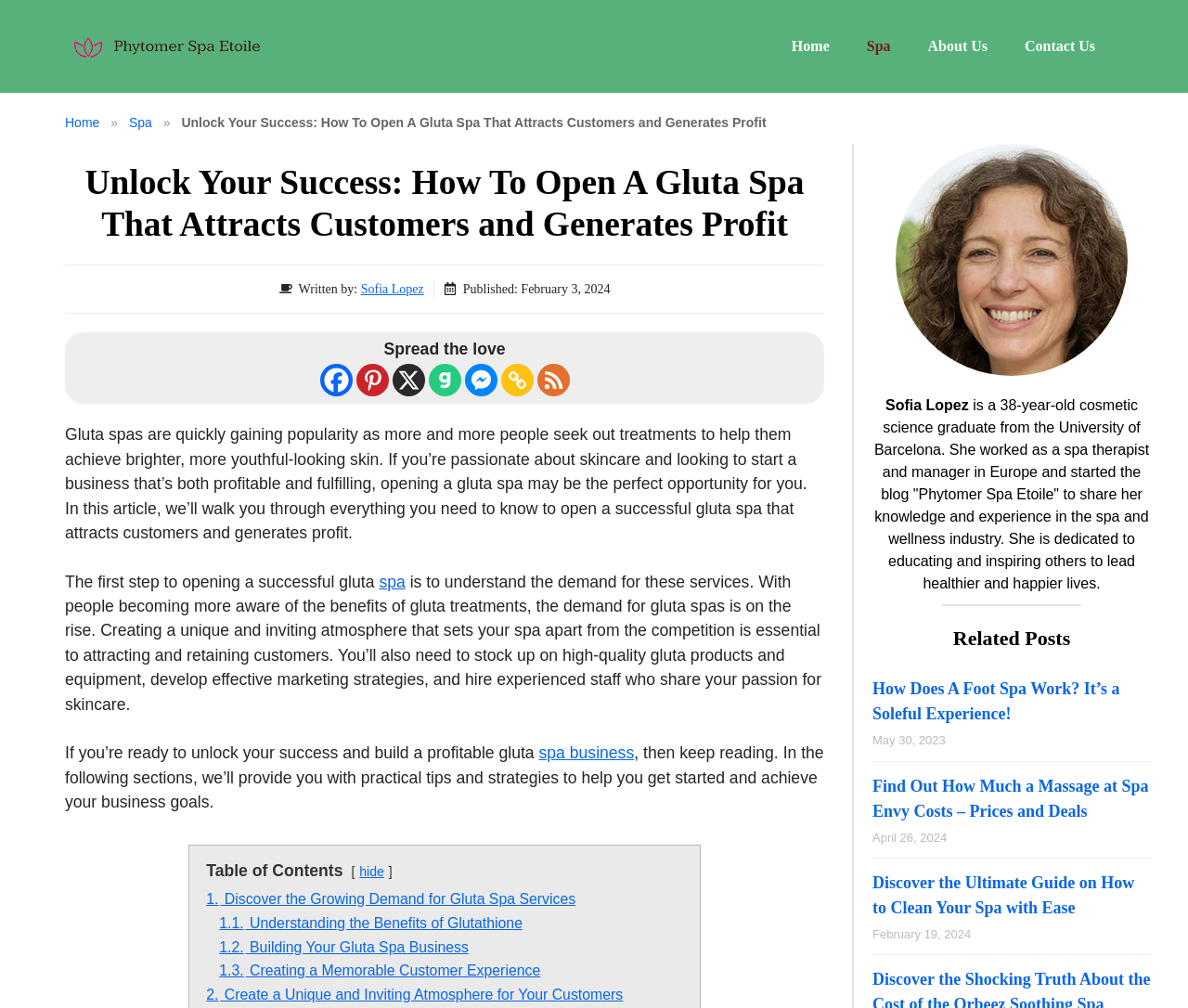Please identify the coordinates of the bounding box for the clickable region that will accomplish this instruction: "Read the article 'Unlock Your Success: How To Open A Gluta Spa That Attracts Customers and Generates Profit'".

[0.055, 0.161, 0.694, 0.244]